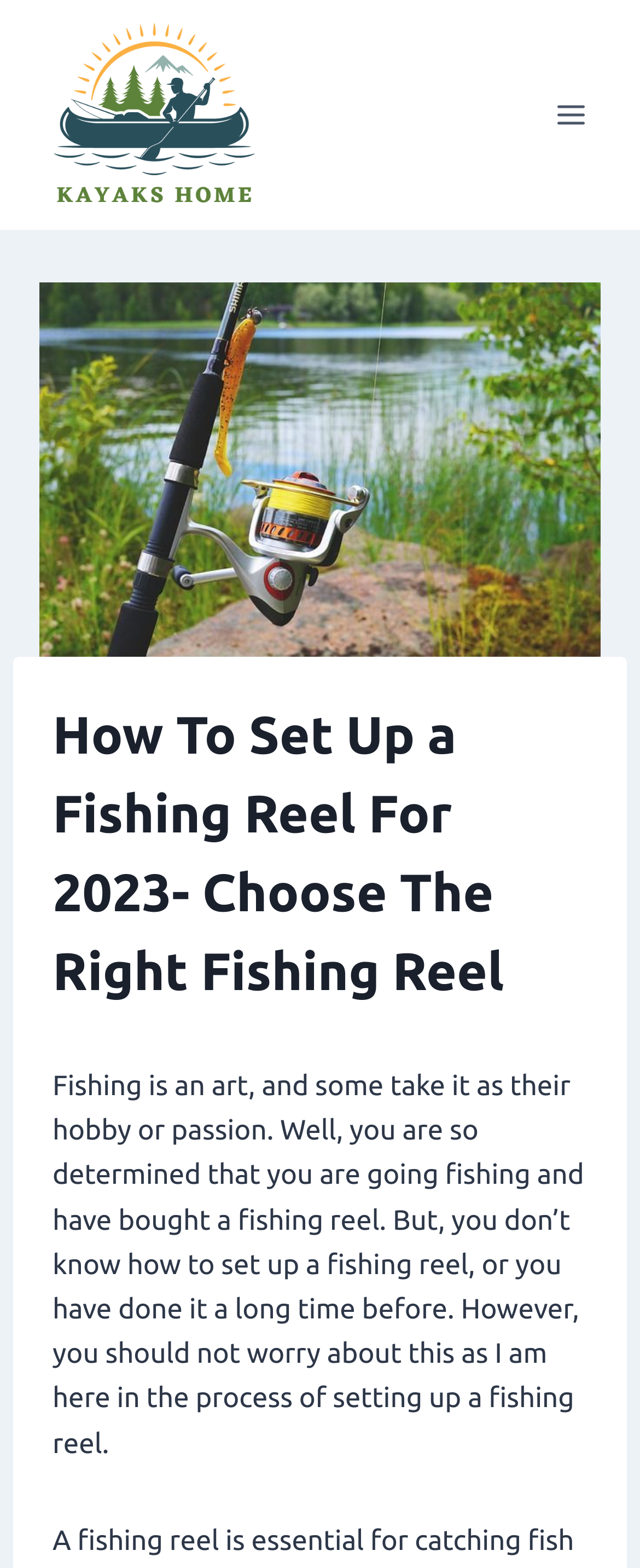Please find the bounding box coordinates in the format (top-left x, top-left y, bottom-right x, bottom-right y) for the given element description. Ensure the coordinates are floating point numbers between 0 and 1. Description: Toggle Menu

[0.844, 0.057, 0.938, 0.09]